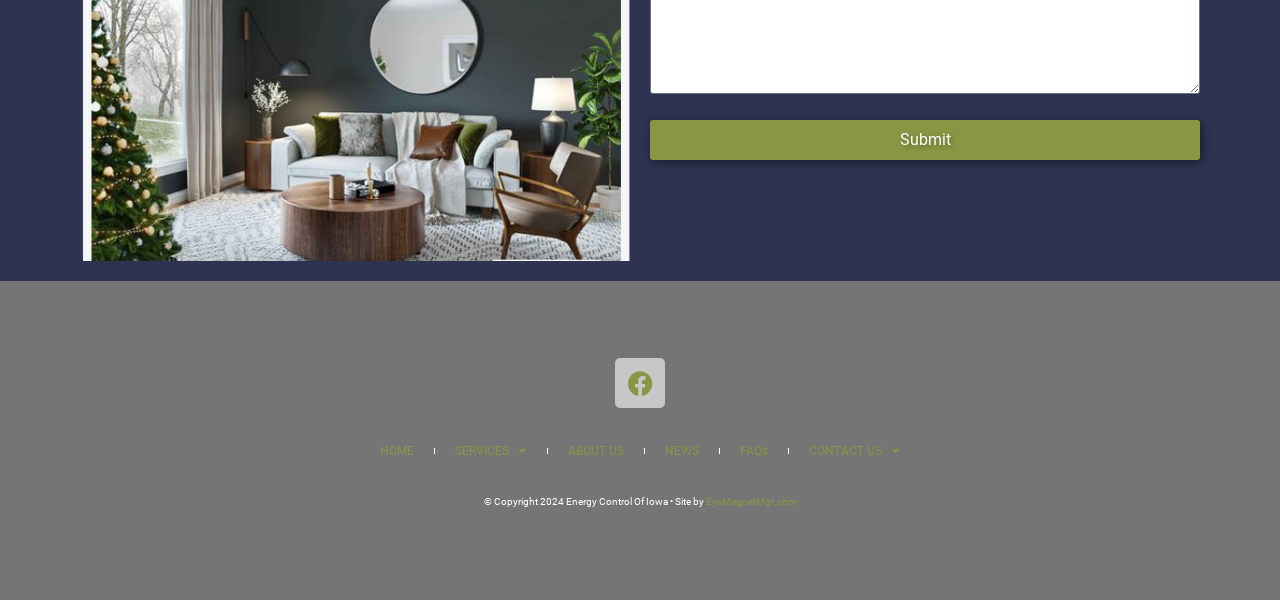Using a single word or phrase, answer the following question: 
What is the last item in the main navigation menu?

CONTACT US